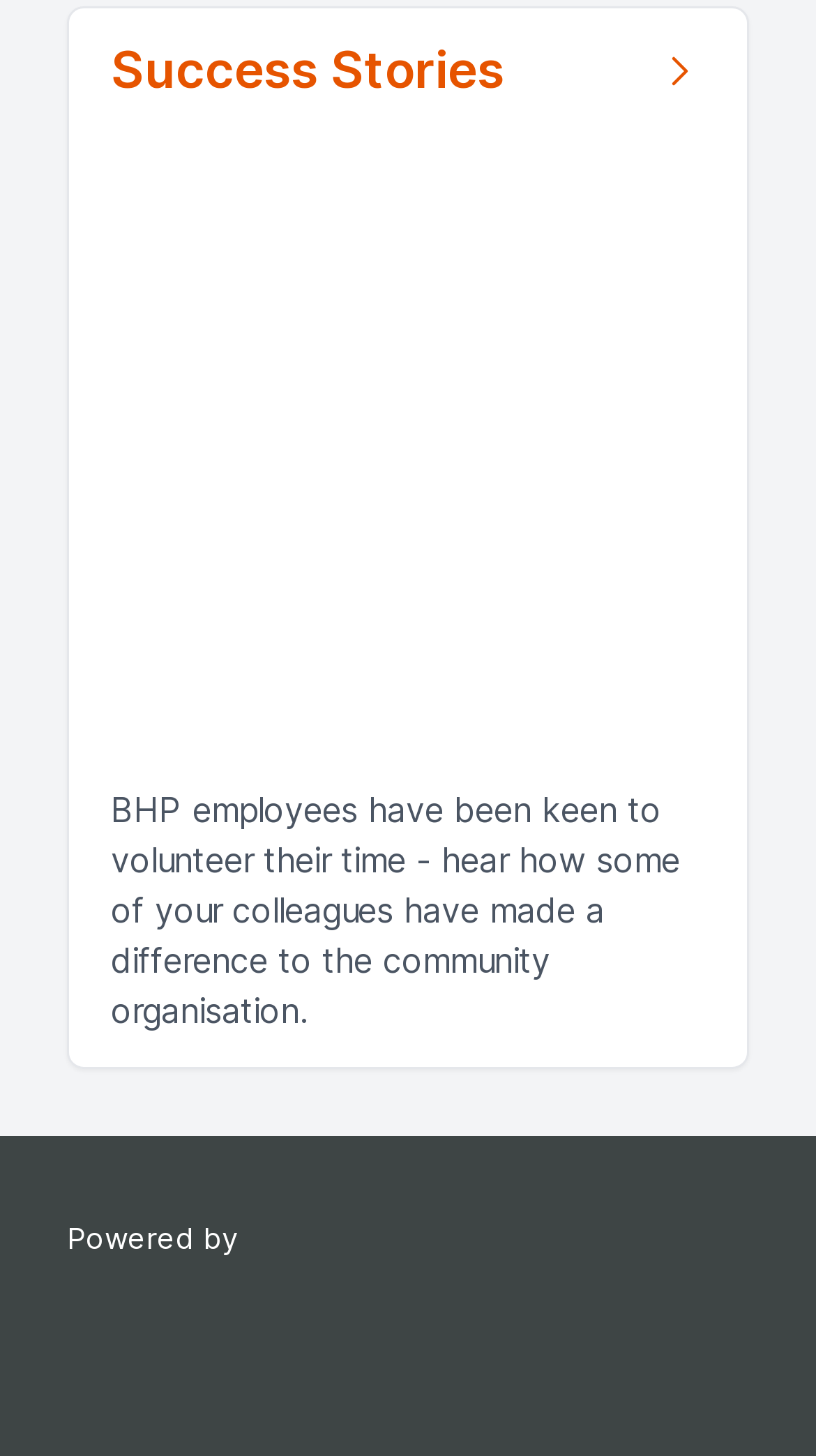Reply to the question with a single word or phrase:
What is the purpose of the webpage?

To share success stories of BHP employees' volunteering